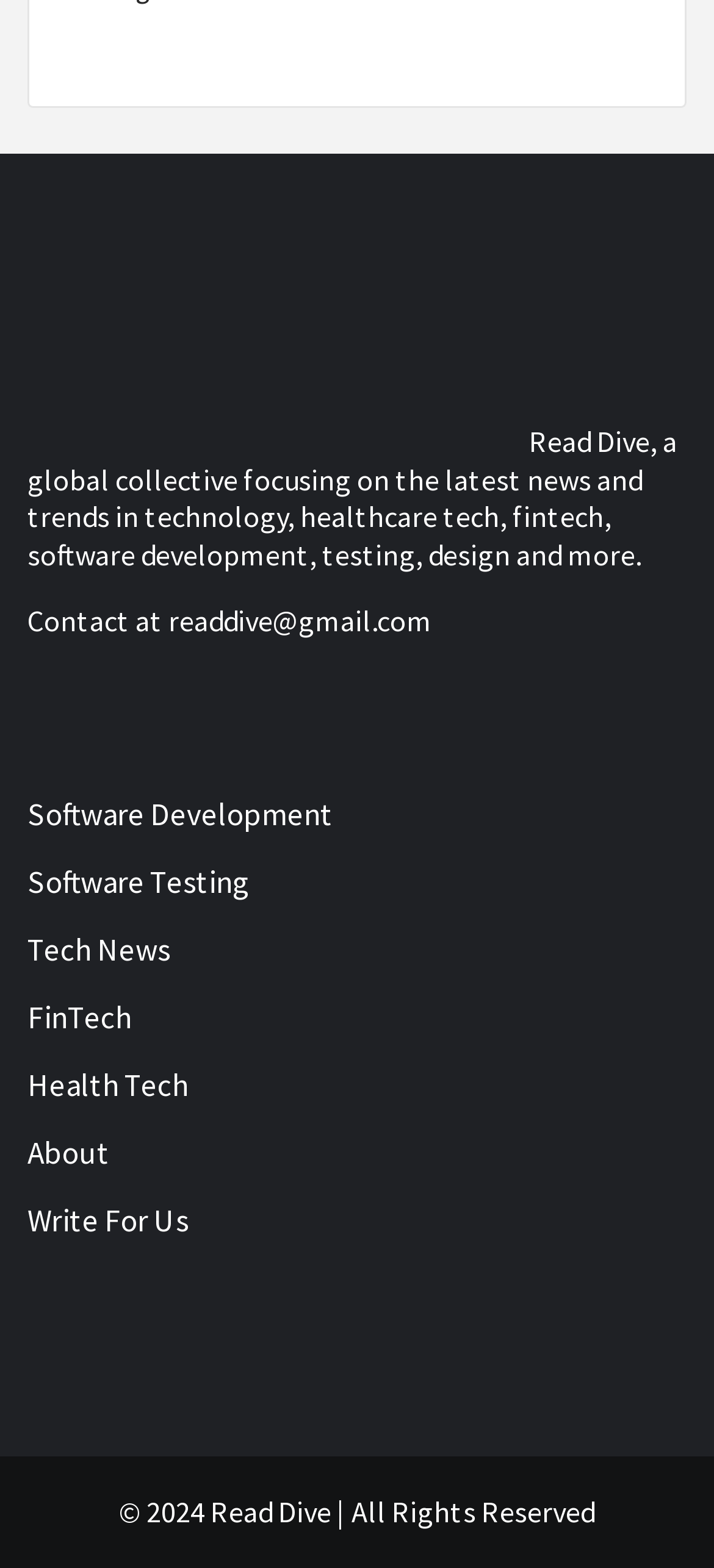What is the contact email address?
Please give a detailed and elaborate answer to the question.

The contact email address can be found in the text 'Contact at readdive@gmail.com' located at the top right section of the webpage.